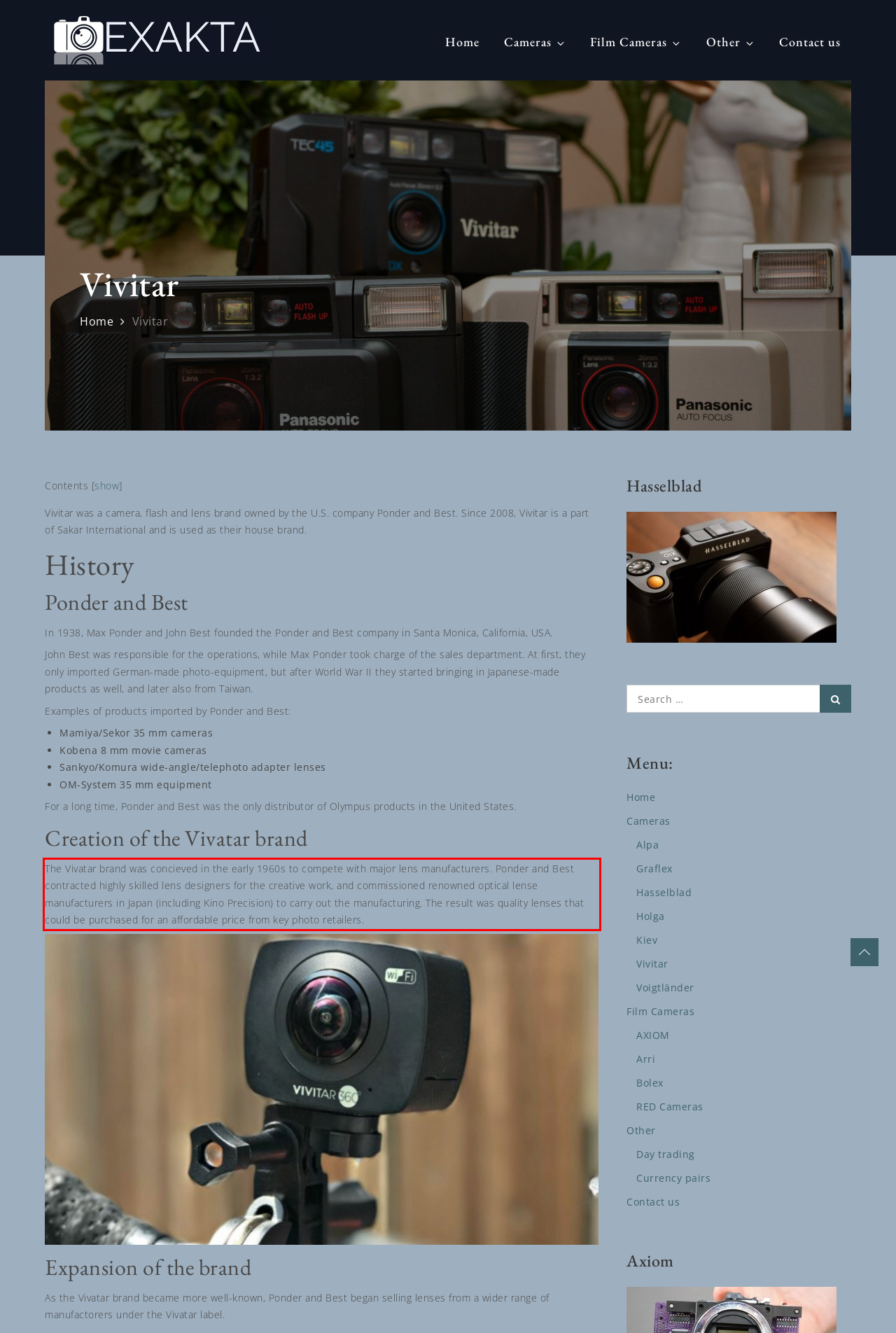From the given screenshot of a webpage, identify the red bounding box and extract the text content within it.

The Vivatar brand was concieved in the early 1960s to compete with major lens manufacturers. Ponder and Best contracted highly skilled lens designers for the creative work, and commissioned renowned optical lense manufacturers in Japan (including Kino Precision) to carry out the manufacturing. The result was quality lenses that could be purchased for an affordable price from key photo retailers.